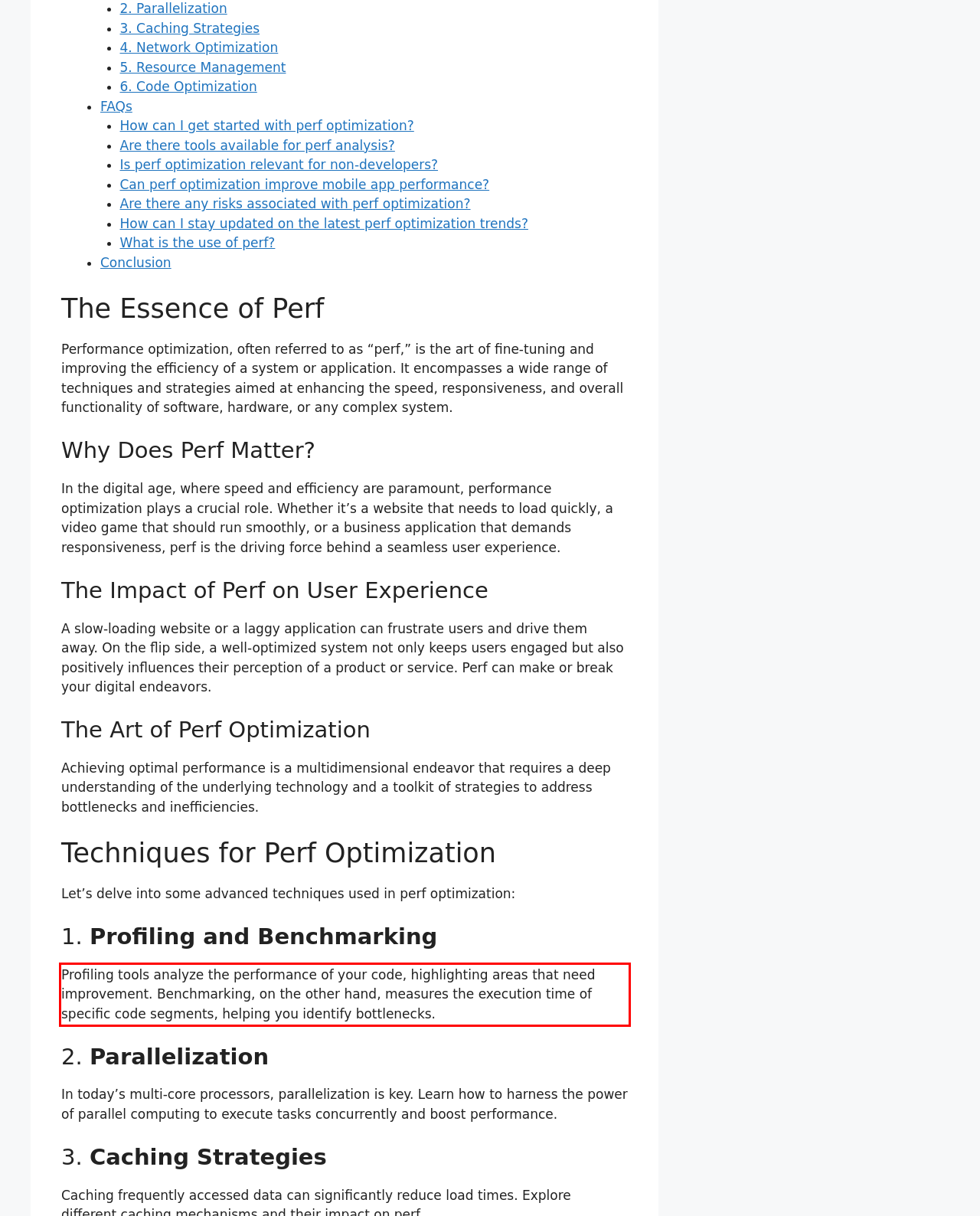Please extract the text content within the red bounding box on the webpage screenshot using OCR.

Profiling tools analyze the performance of your code, highlighting areas that need improvement. Benchmarking, on the other hand, measures the execution time of specific code segments, helping you identify bottlenecks.